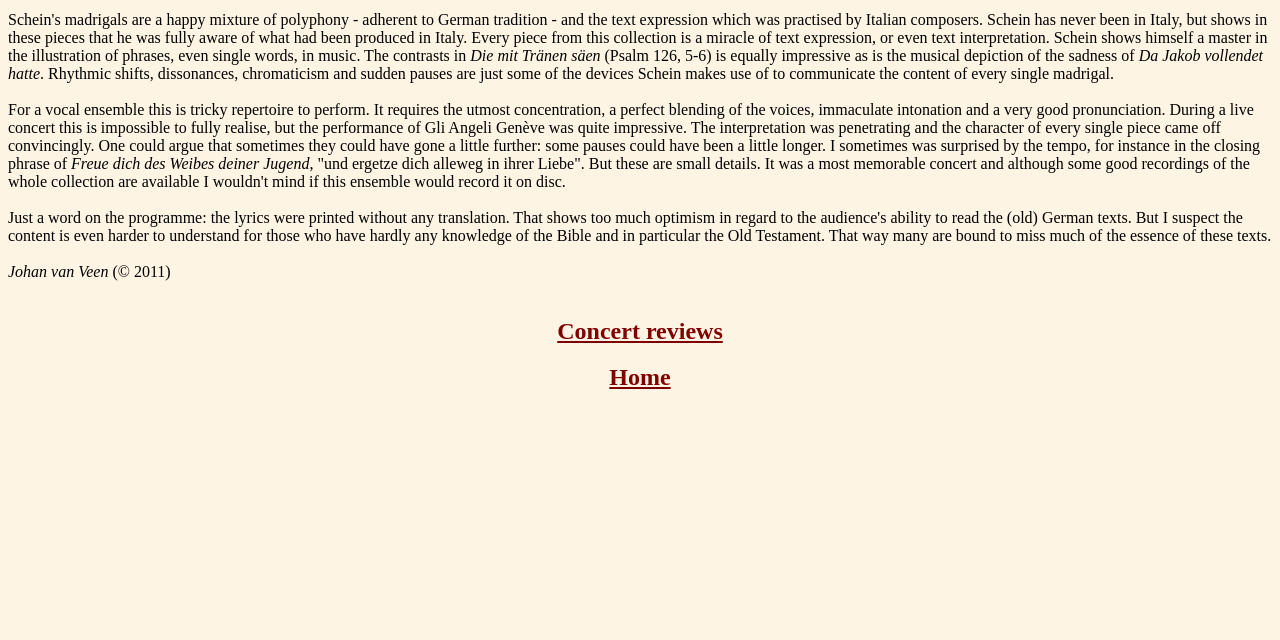Highlight the bounding box of the UI element that corresponds to this description: "Home".

[0.476, 0.568, 0.524, 0.609]